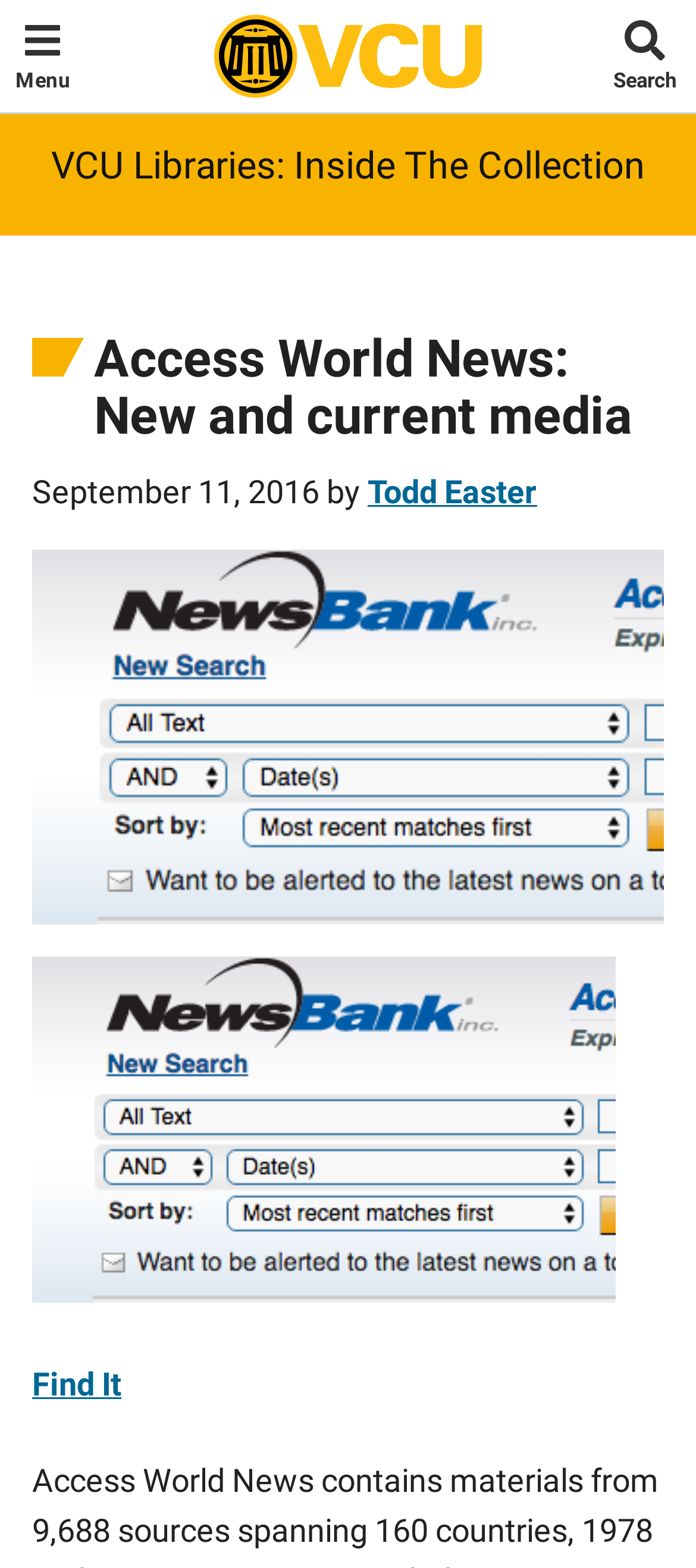Determine the bounding box for the UI element as described: "Search". The coordinates should be represented as four float numbers between 0 and 1, formatted as [left, top, right, bottom].

[0.865, 0.0, 0.988, 0.073]